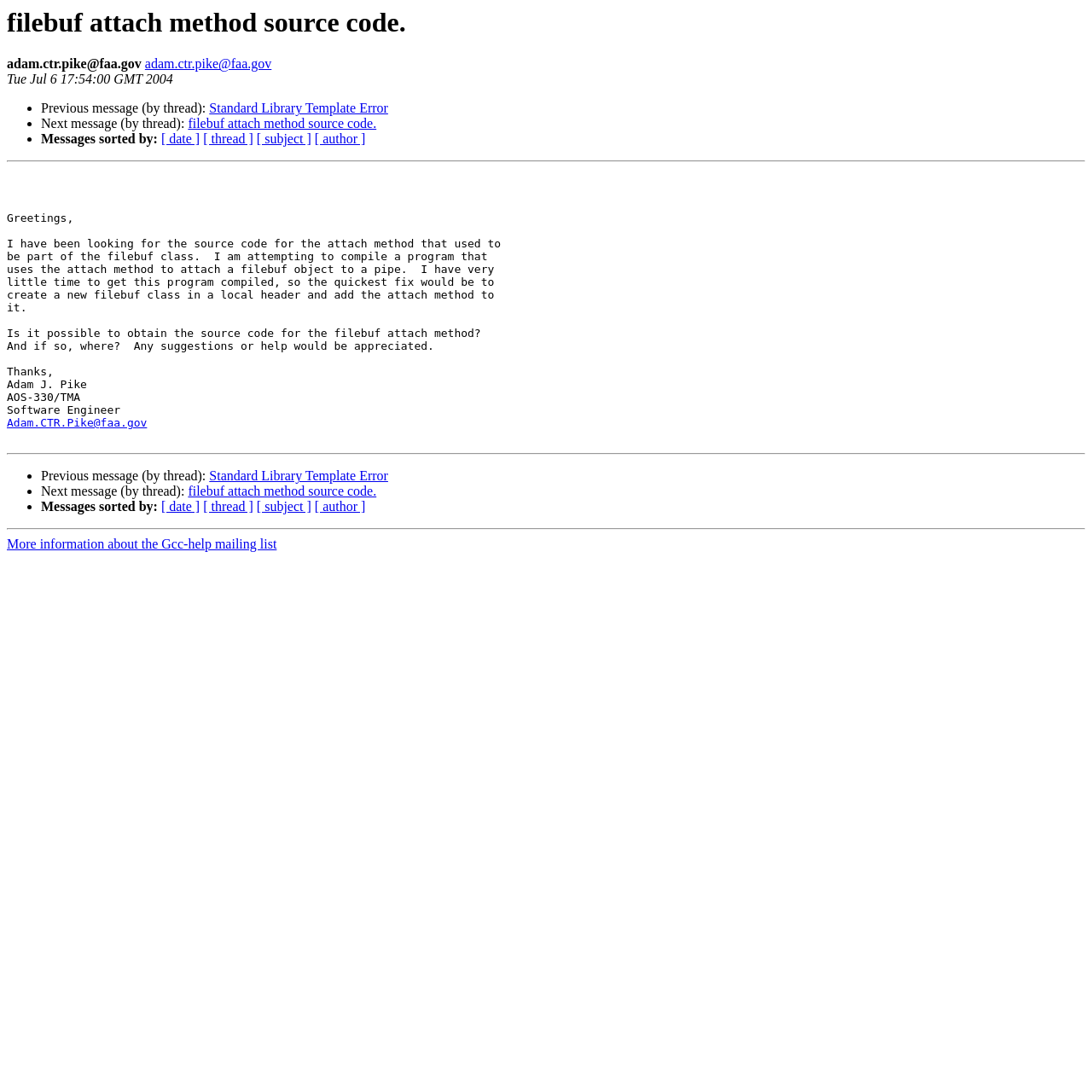Can you find the bounding box coordinates for the element that needs to be clicked to execute this instruction: "Contact Adam J. Pike"? The coordinates should be given as four float numbers between 0 and 1, i.e., [left, top, right, bottom].

[0.006, 0.382, 0.135, 0.393]